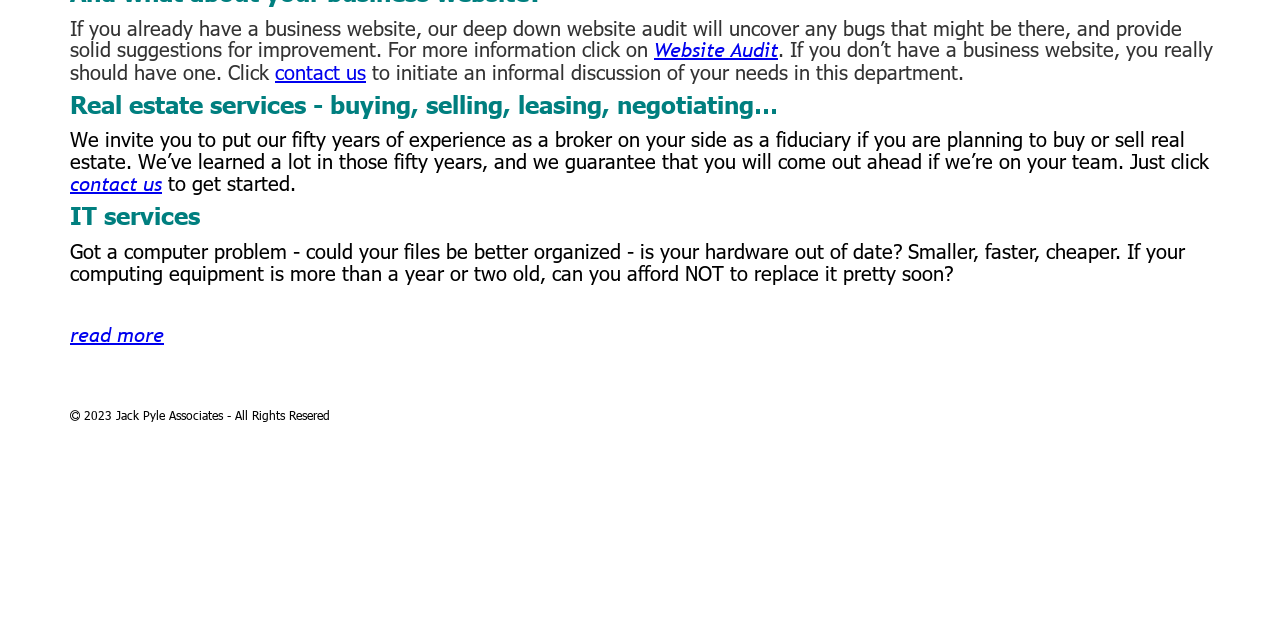Using the webpage screenshot, find the UI element described by value="Search". Provide the bounding box coordinates in the format (top-left x, top-left y, bottom-right x, bottom-right y), ensuring all values are floating point numbers between 0 and 1.

None